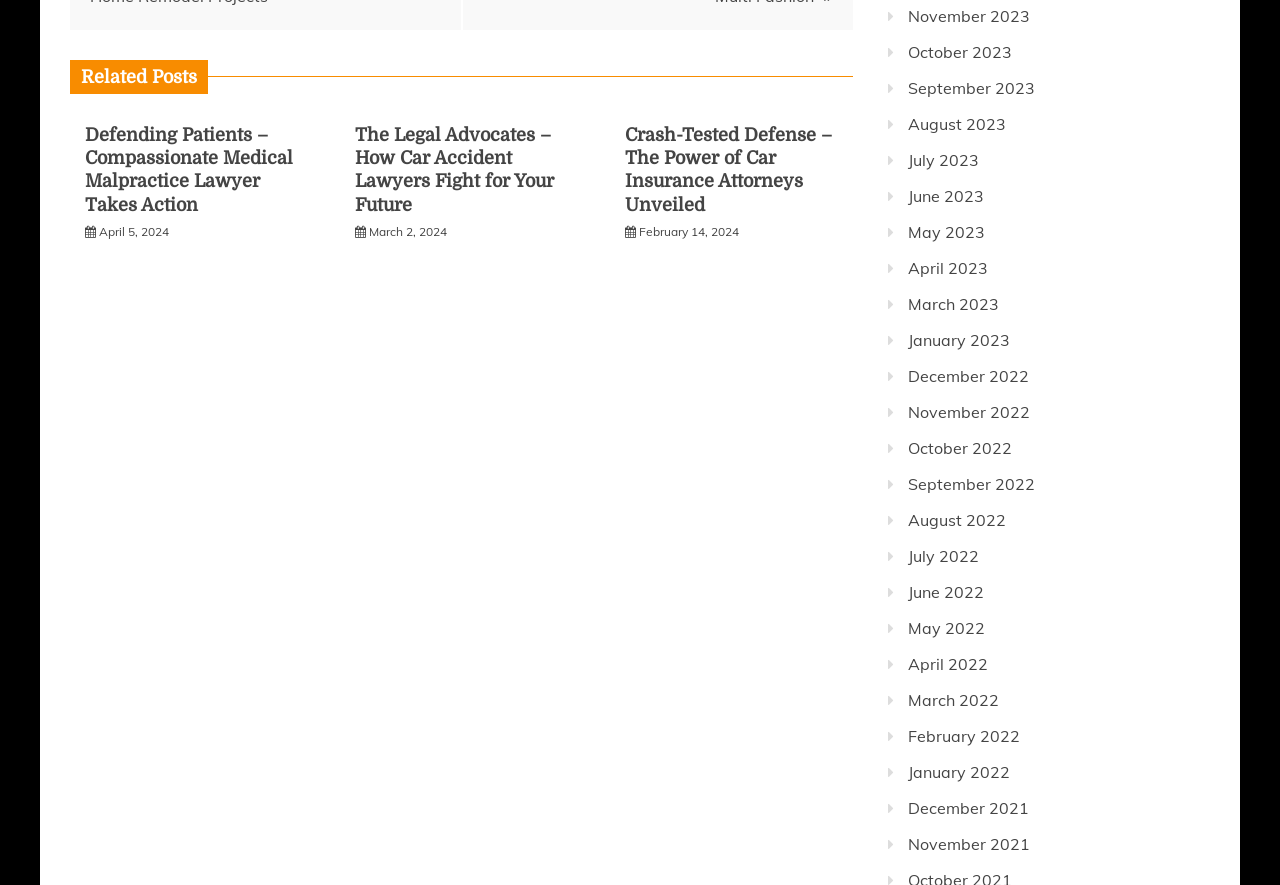Predict the bounding box for the UI component with the following description: "April 5, 2024".

[0.077, 0.253, 0.132, 0.27]